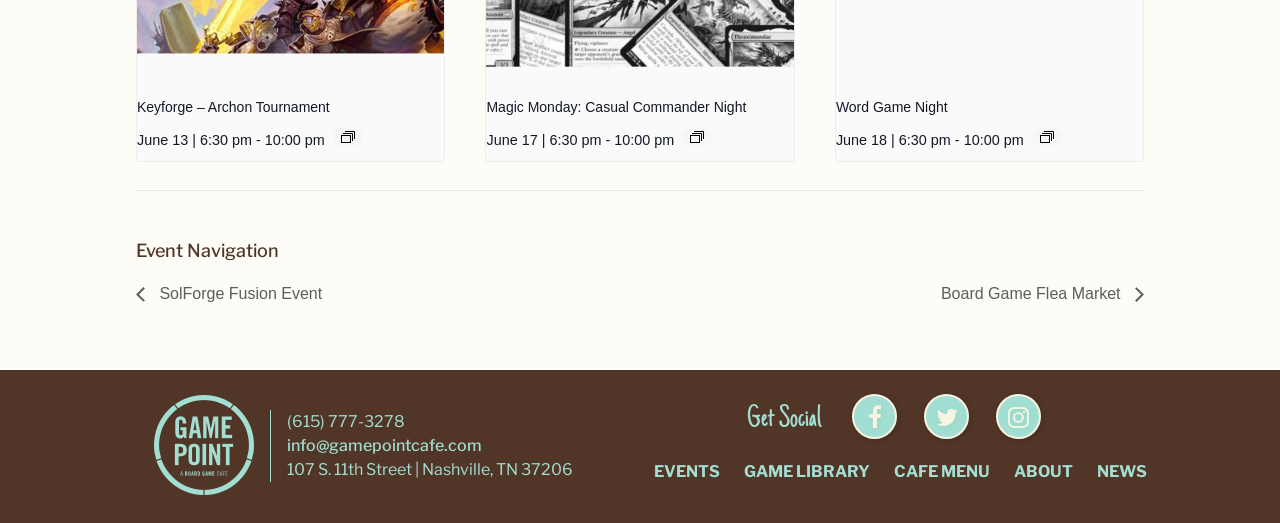Please specify the bounding box coordinates of the clickable section necessary to execute the following command: "Navigate to the 'EVENTS' page".

[0.511, 0.88, 0.562, 0.926]